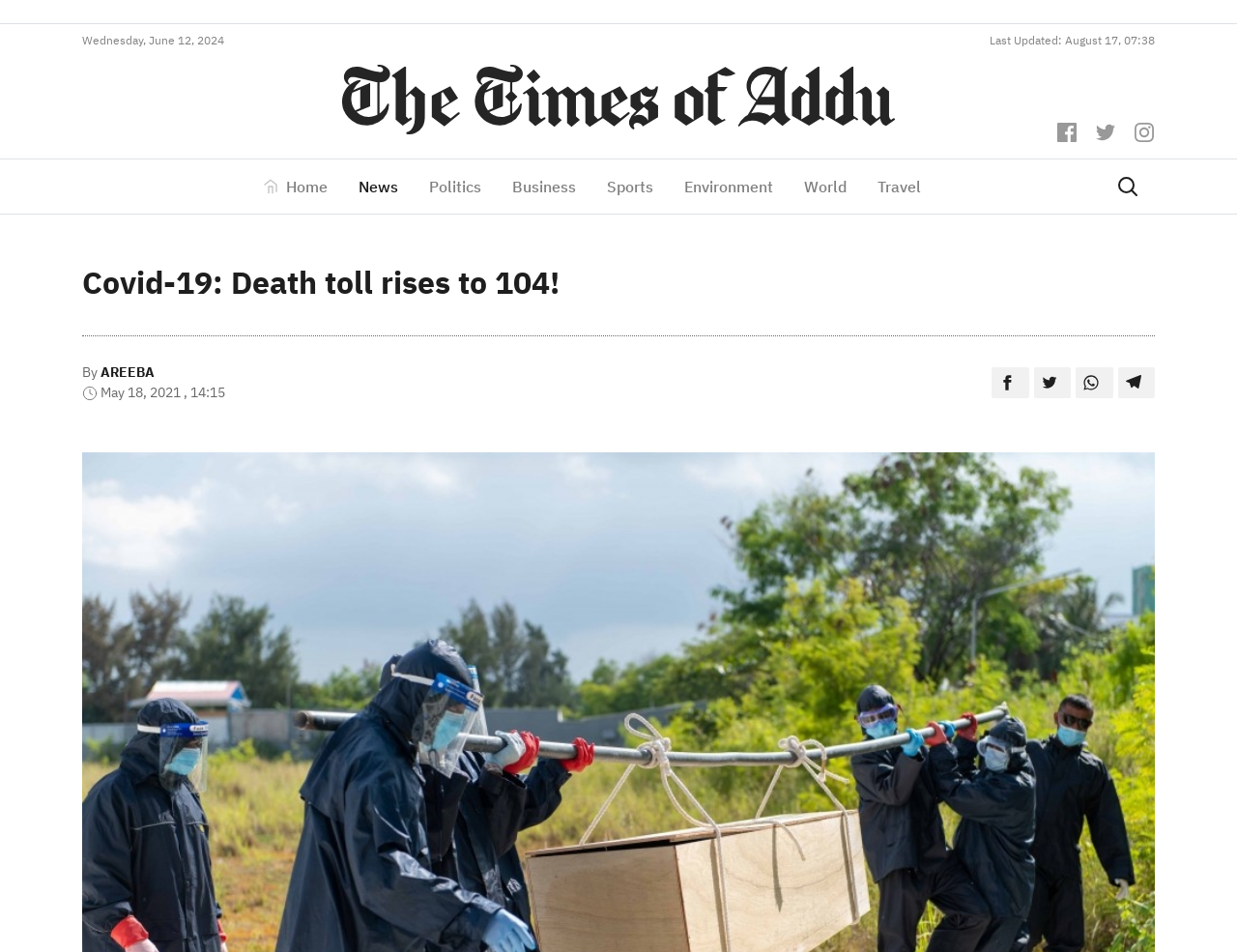Using the element description parent_node: Home, predict the bounding box coordinates for the UI element. Provide the coordinates in (top-left x, top-left y, bottom-right x, bottom-right y) format with values ranging from 0 to 1.

[0.902, 0.184, 0.934, 0.208]